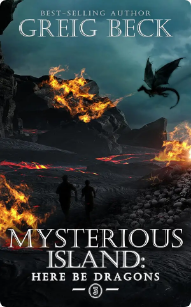Where is the author's name positioned on the book cover?
Refer to the image and give a detailed answer to the question.

The caption states that 'the author's name is elegantly positioned at the top', which confirms that the author's name is located at the top of the book cover.